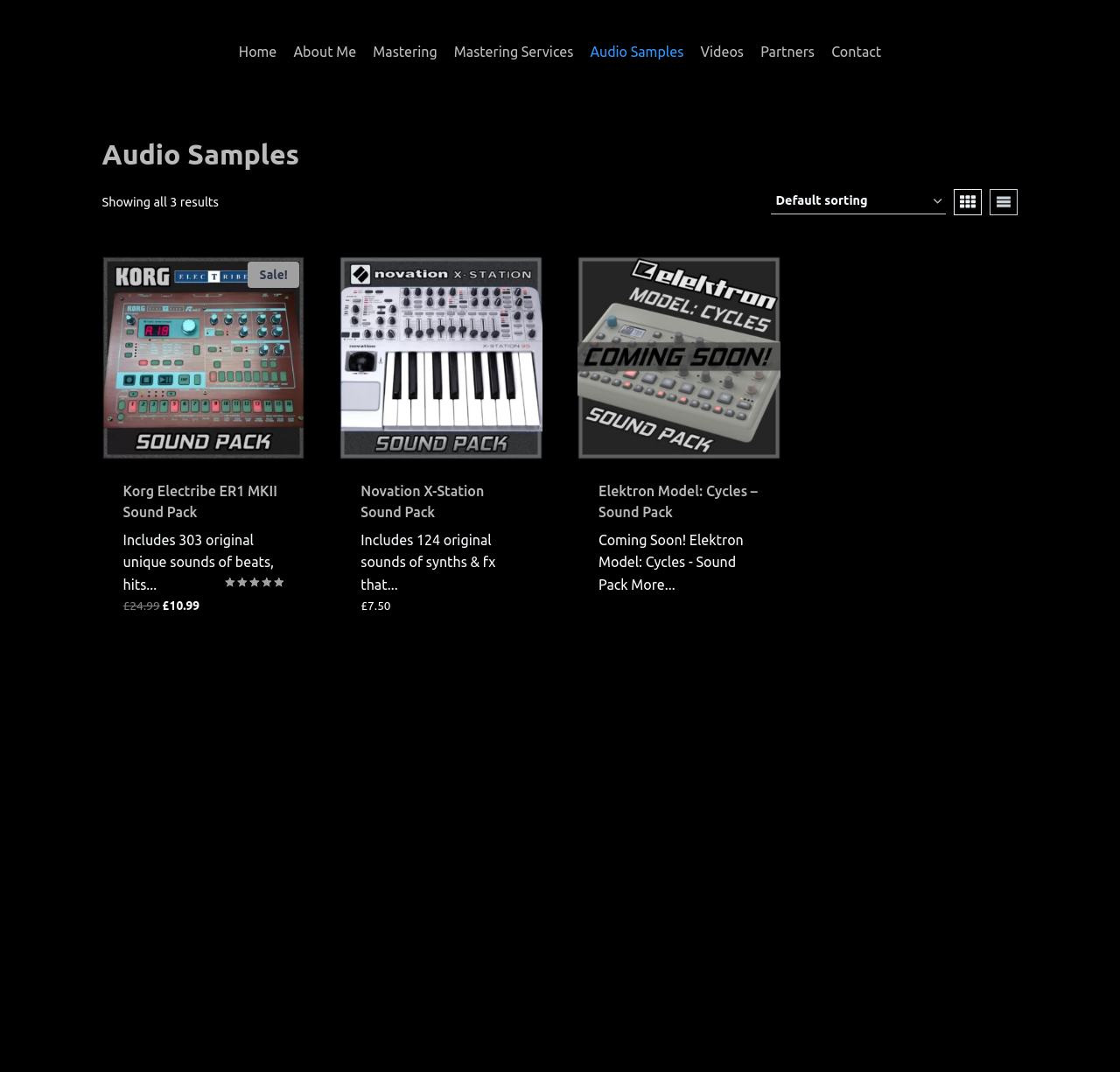Summarize the webpage comprehensively, mentioning all visible components.

The webpage is about Sound Packs, Audio Samples, and Synths, with a focus on electronic music. At the top, there is a primary navigation menu with 8 links: Home, About Me, Mastering, Mastering Services, Audio Samples, Videos, Partners, and Contact.

Below the navigation menu, there is a main section with a header that reads "Audio Samples". Underneath, there is a text that says "Showing all 3 results". To the right of this text, there is a combobox for sorting options and two buttons, Grid and List, with corresponding icons.

The main content of the page is divided into three sections, each showcasing a different sound pack. The first section is about a Korg Electribe ER1 MKII Sound Pack, with an image, a heading, and a description that includes the number of original unique sounds it includes. There is also a rating image, original and current prices, and an "Add to cart" button.

The second section is about a Novation X-Station Sound Pack, with a similar layout to the first section, including an image, heading, description, and price information, as well as an "Add to cart" button.

The third section is about an Elektron Model: Cycles – Sound Pack, with an image, heading, and description, but with a "Coming Soon" label and a "Read more" button instead of price information and an "Add to cart" button.

Overall, the webpage appears to be an online store or marketplace for sound packs and audio samples, with a focus on electronic music and synthesizers.